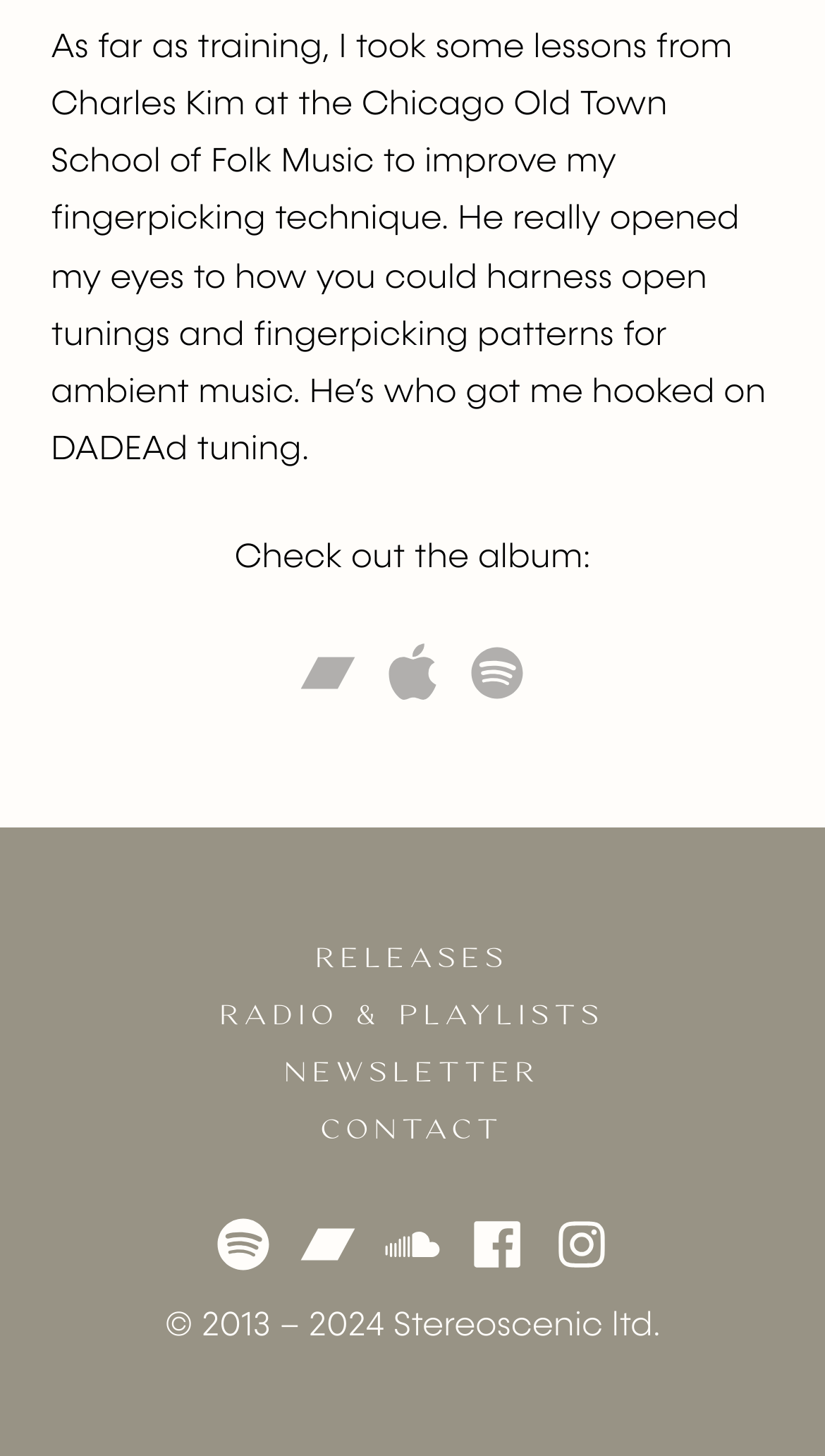Answer the question below using just one word or a short phrase: 
What is the musician's fingerpicking technique inspired by?

Charles Kim